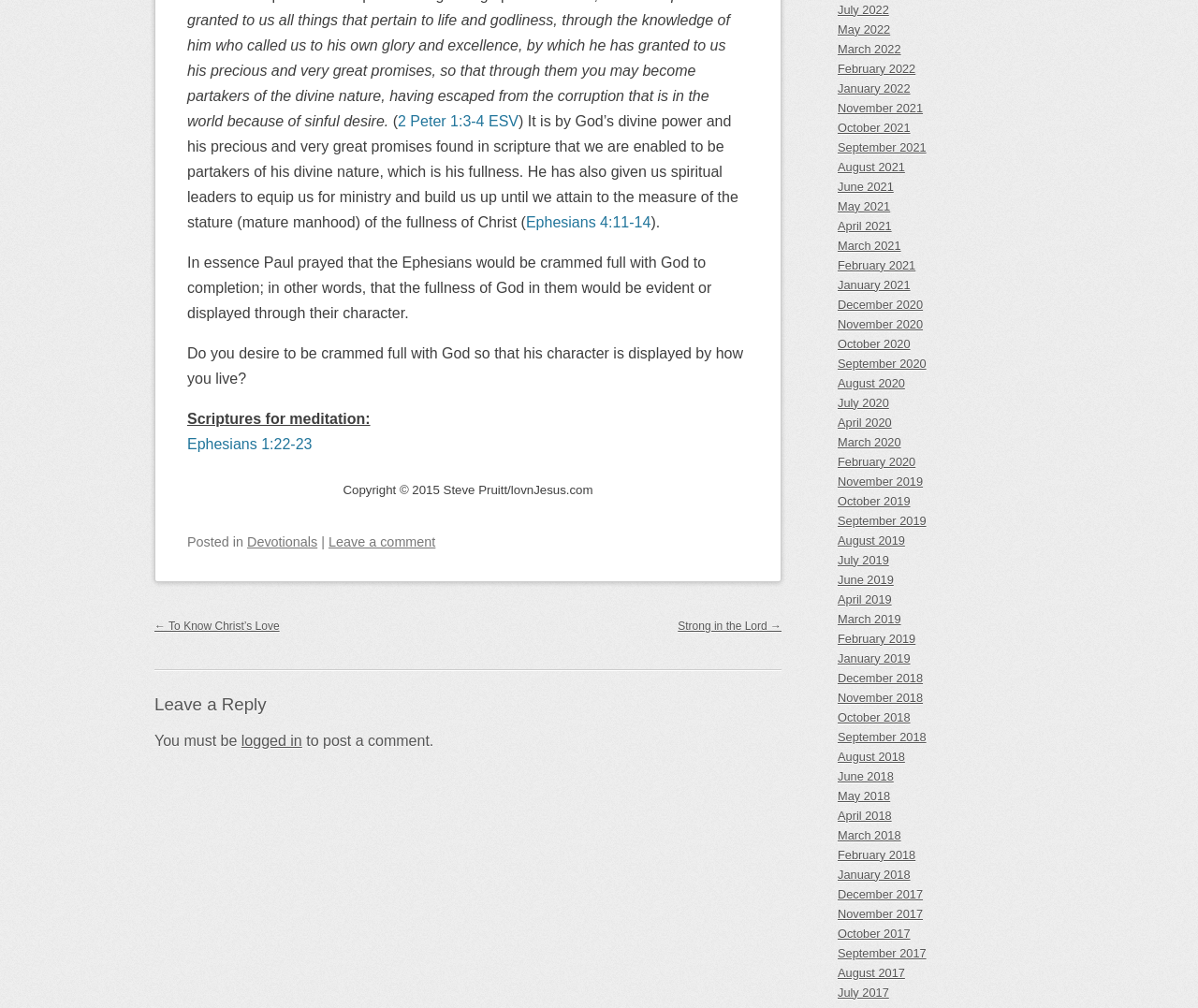Please locate the bounding box coordinates of the element's region that needs to be clicked to follow the instruction: "Read the devotional on 2 Peter 1:3-4". The bounding box coordinates should be provided as four float numbers between 0 and 1, i.e., [left, top, right, bottom].

[0.332, 0.112, 0.433, 0.128]